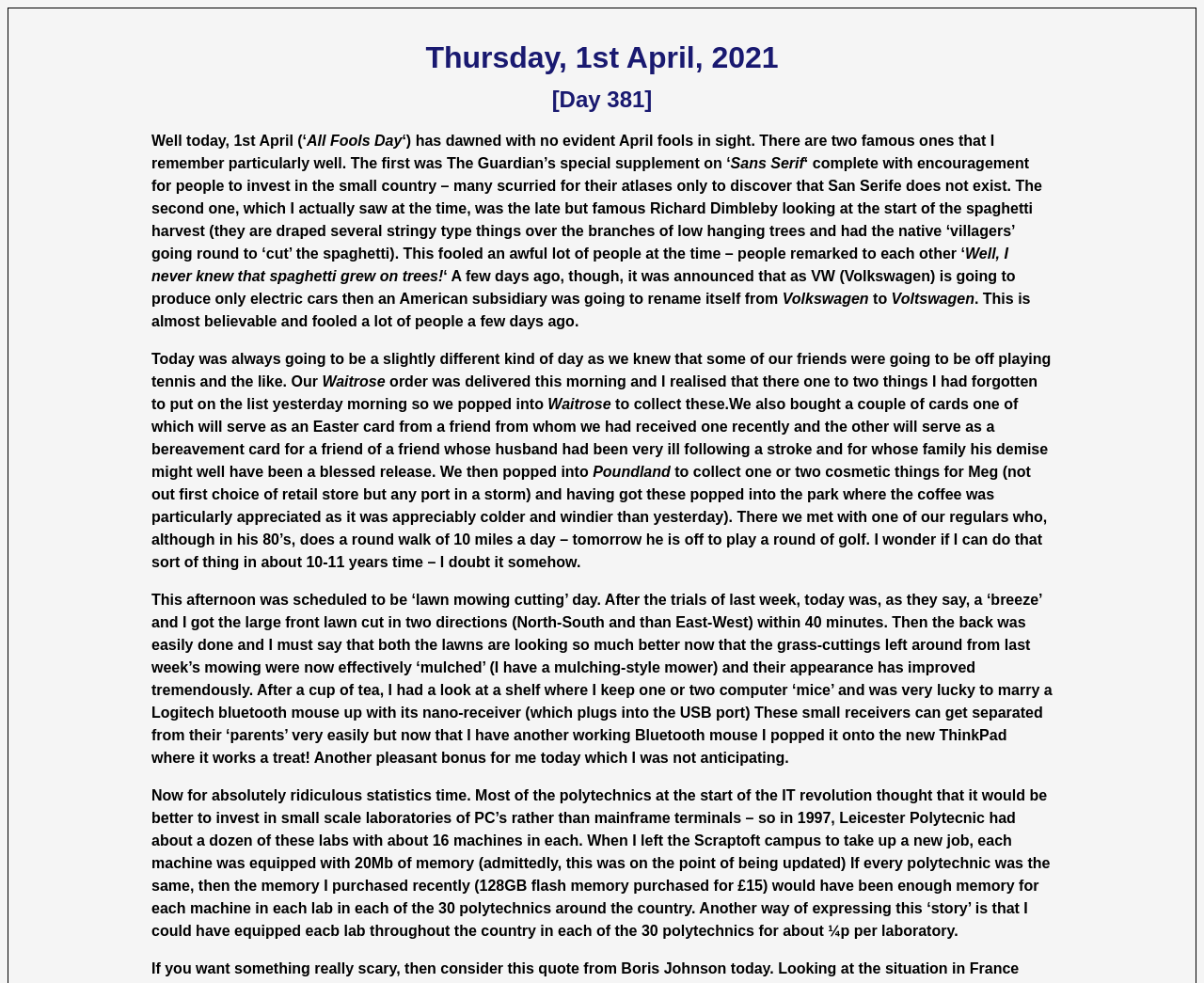What is the name of the discount store mentioned?
Please give a detailed and elaborate explanation in response to the question.

I found the StaticText element with the text 'Poundland' which is a discount store chain, indicating that the author is referring to this store.